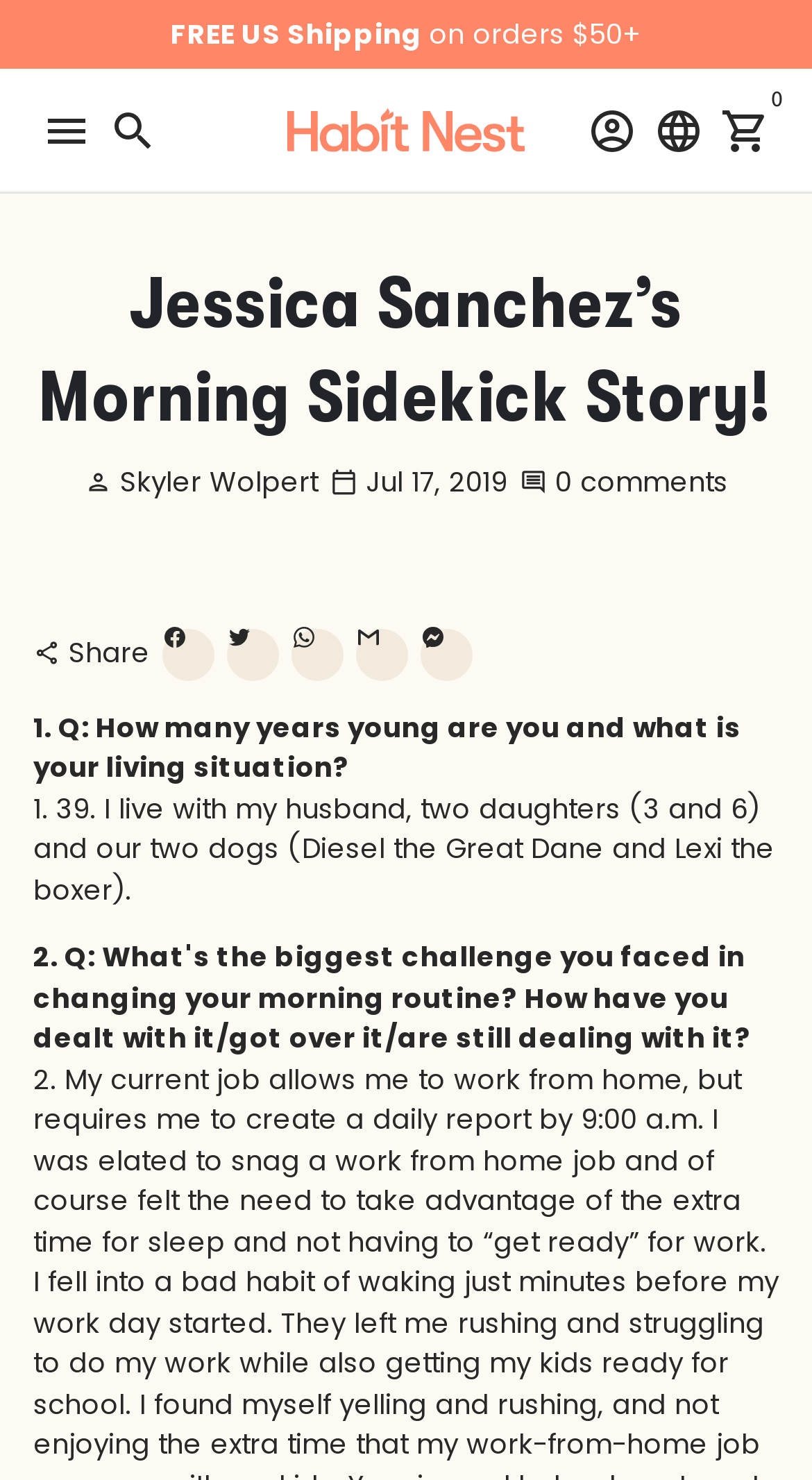Provide a brief response using a word or short phrase to this question:
What is the current number of items in the cart?

0